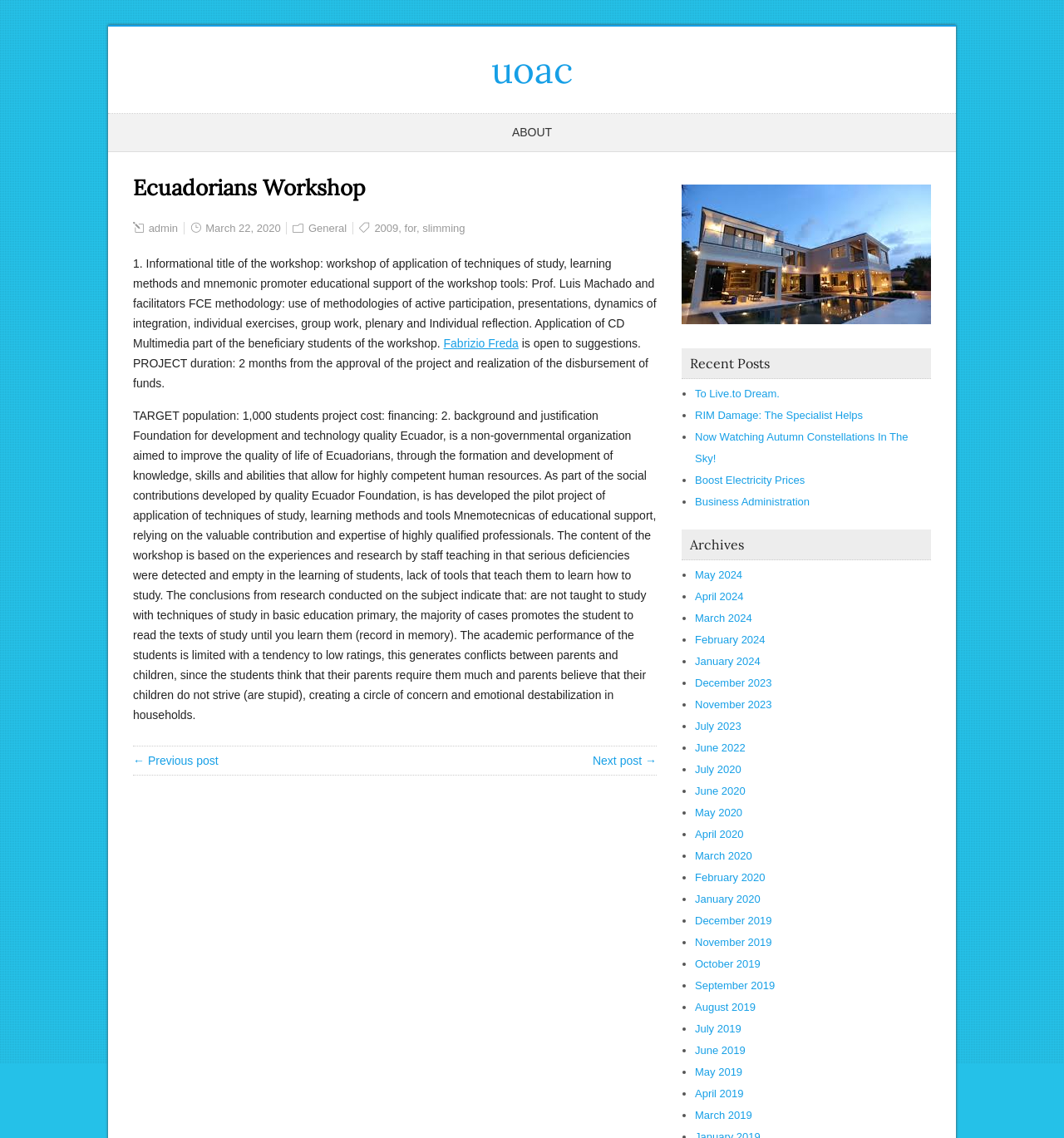Who is the facilitator of the workshop?
Based on the screenshot, provide a one-word or short-phrase response.

Fabrizio Freda